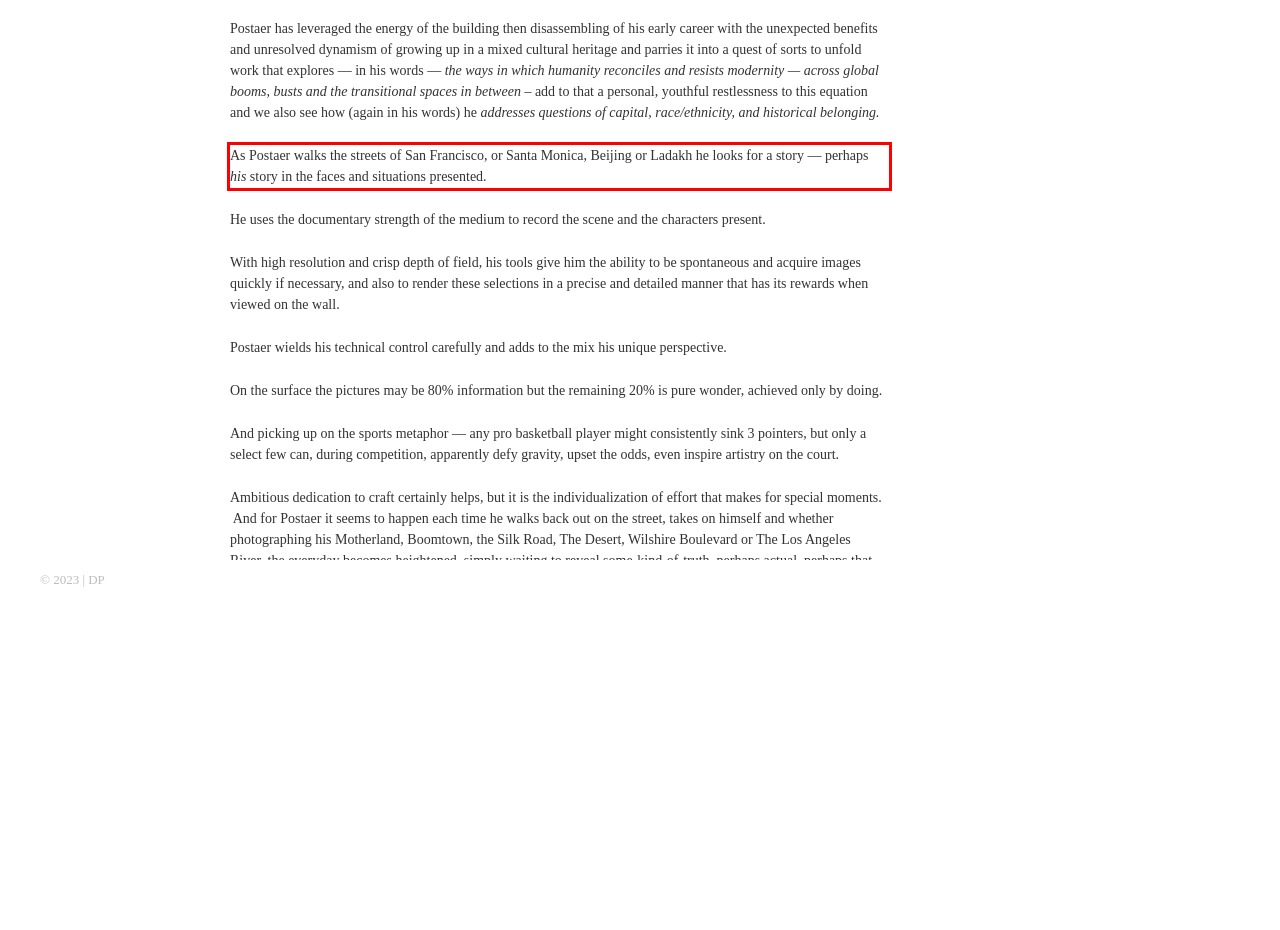You are provided with a screenshot of a webpage that includes a red bounding box. Extract and generate the text content found within the red bounding box.

As Postaer walks the streets of San Francisco, or Santa Monica, Beijing or Ladakh he looks for a story — perhaps his story in the faces and situations presented.